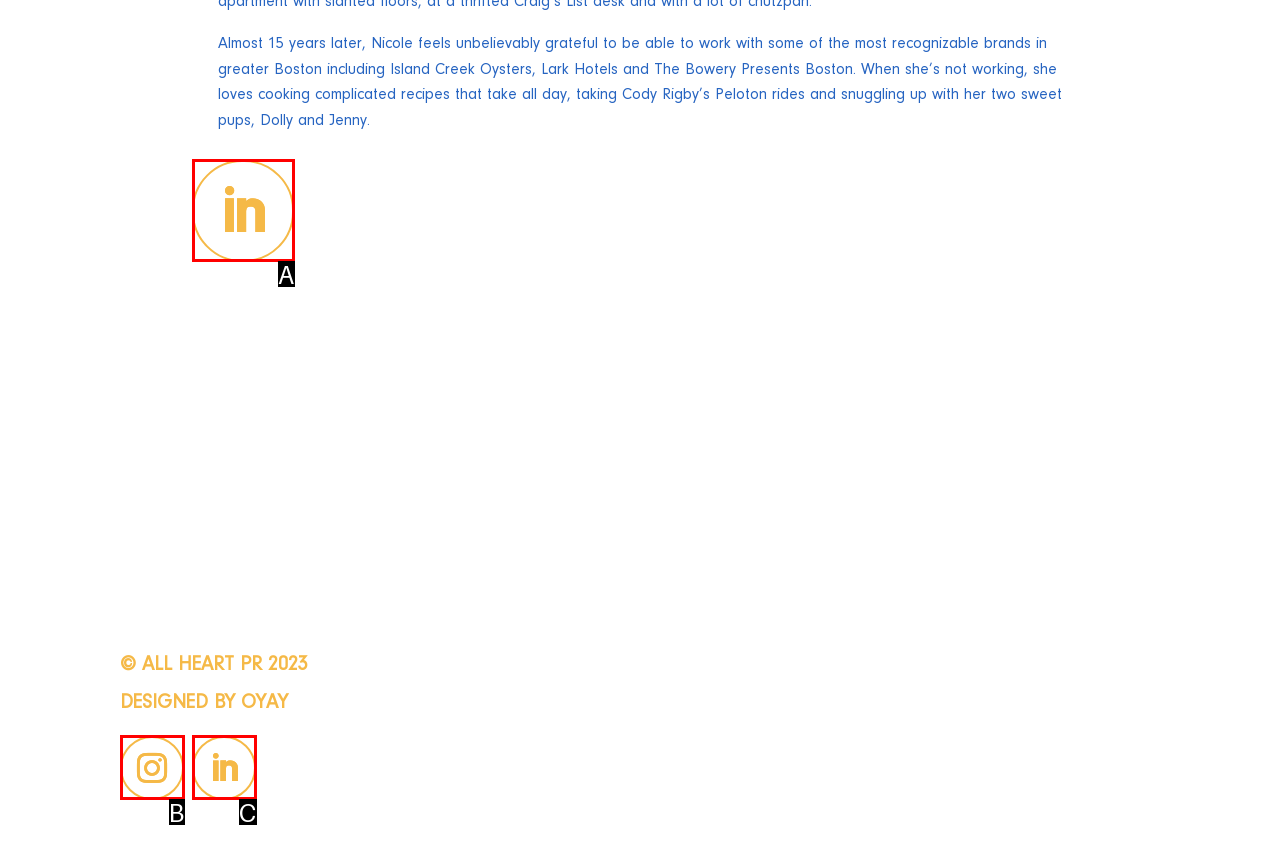Pick the option that corresponds to: Follow
Provide the letter of the correct choice.

A